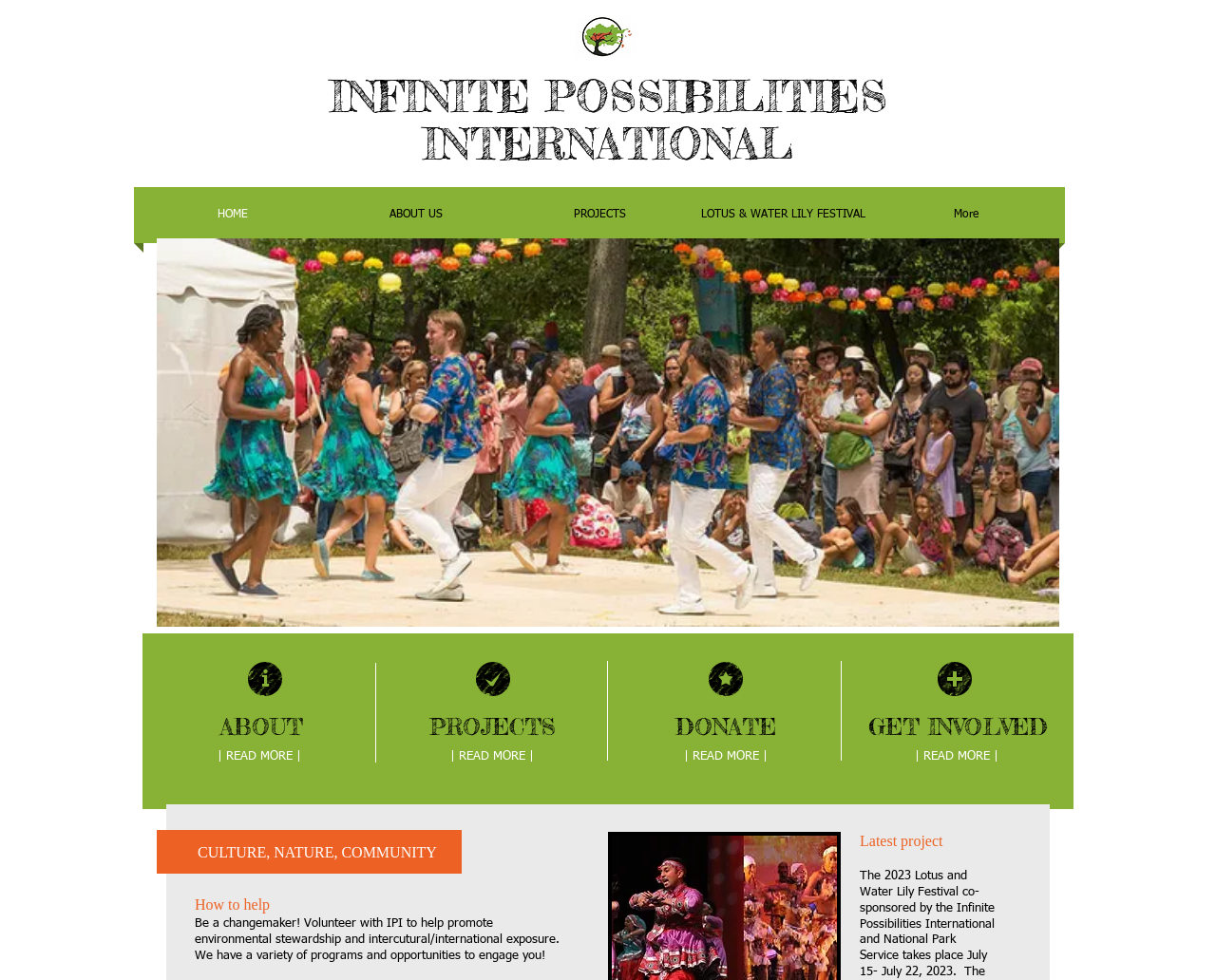What is the organization's logo?
Please answer the question with a single word or phrase, referencing the image.

IPI Tree